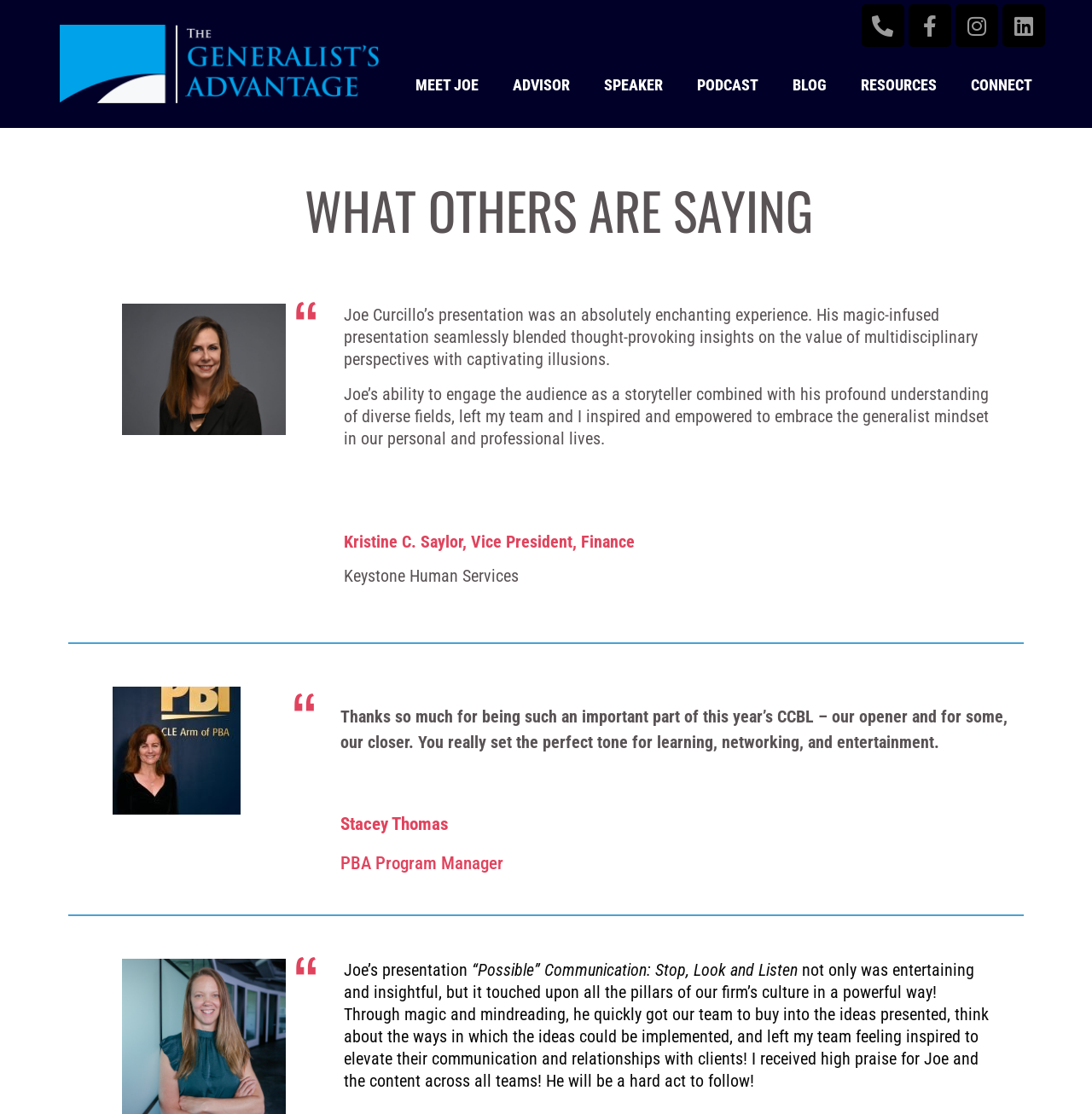Identify the bounding box coordinates for the UI element described as follows: "Meet Joe". Ensure the coordinates are four float numbers between 0 and 1, formatted as [left, top, right, bottom].

[0.365, 0.038, 0.454, 0.115]